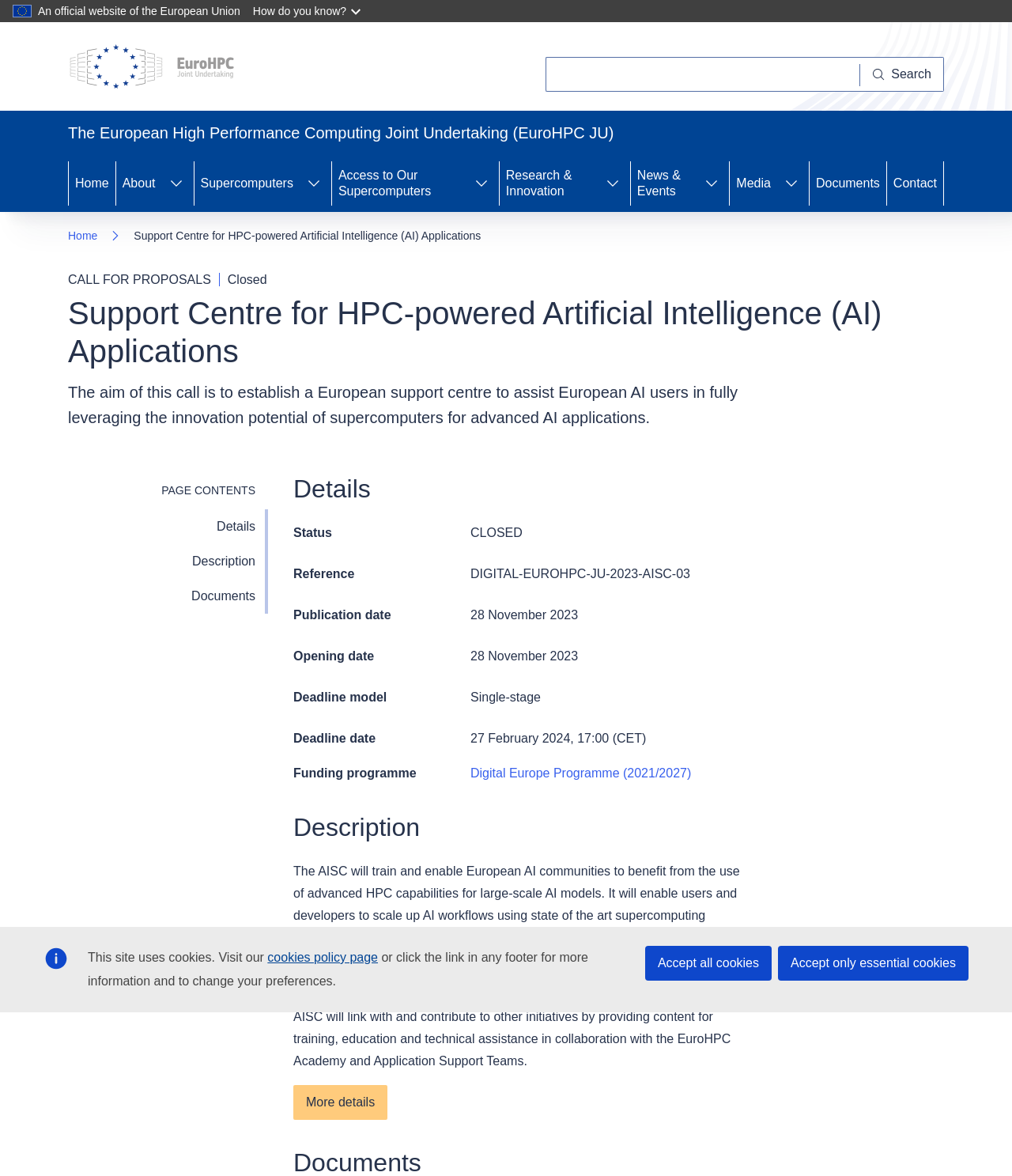Analyze the image and answer the question with as much detail as possible: 
What is the purpose of the call for proposals?

I found the answer by looking at the main content of the webpage, which describes the aim of the call for proposals. The text states 'The aim of this call is to establish a European support centre to assist European AI users in fully leveraging the innovation potential of supercomputers for advanced AI applications'.